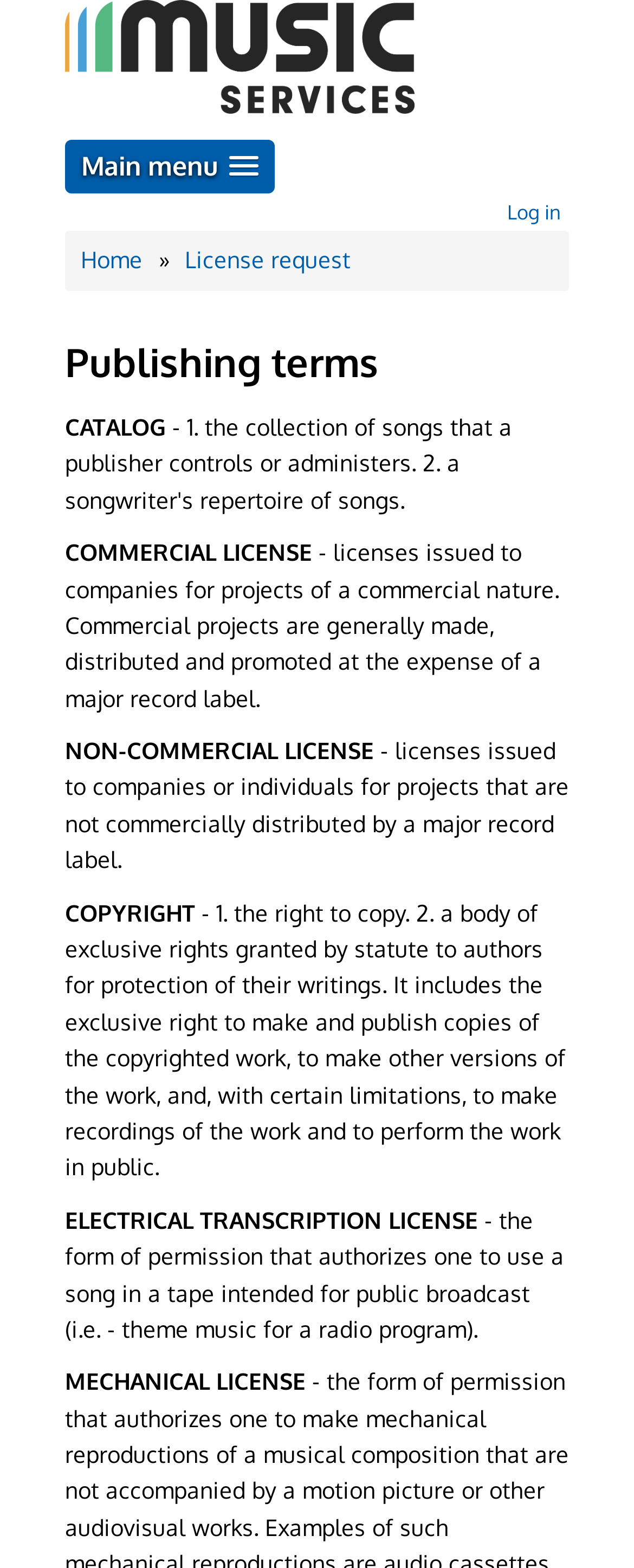Identify the bounding box of the UI component described as: "alt="calendar"".

None